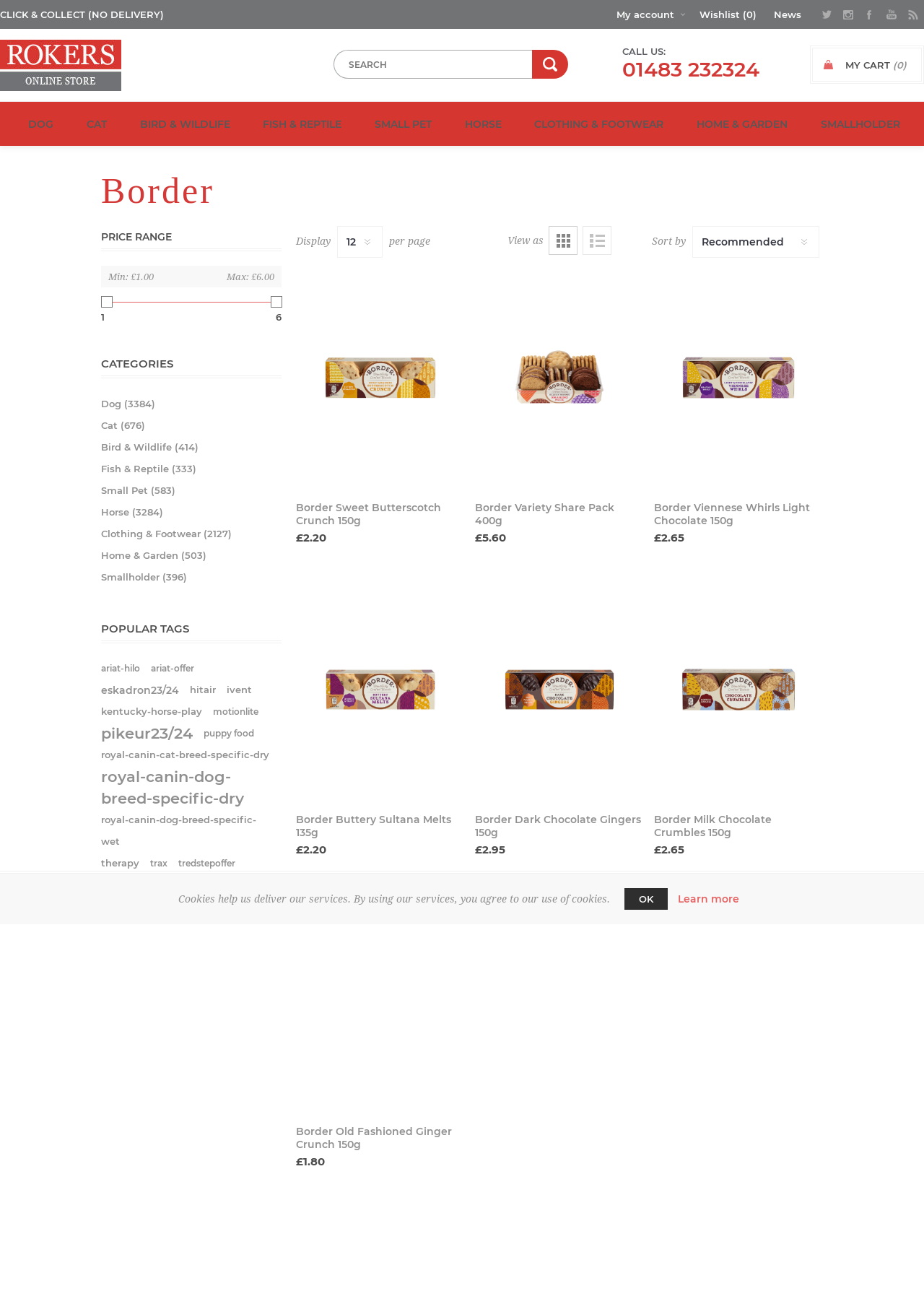How many products are displayed per page?
Answer with a single word or phrase by referring to the visual content.

Not specified